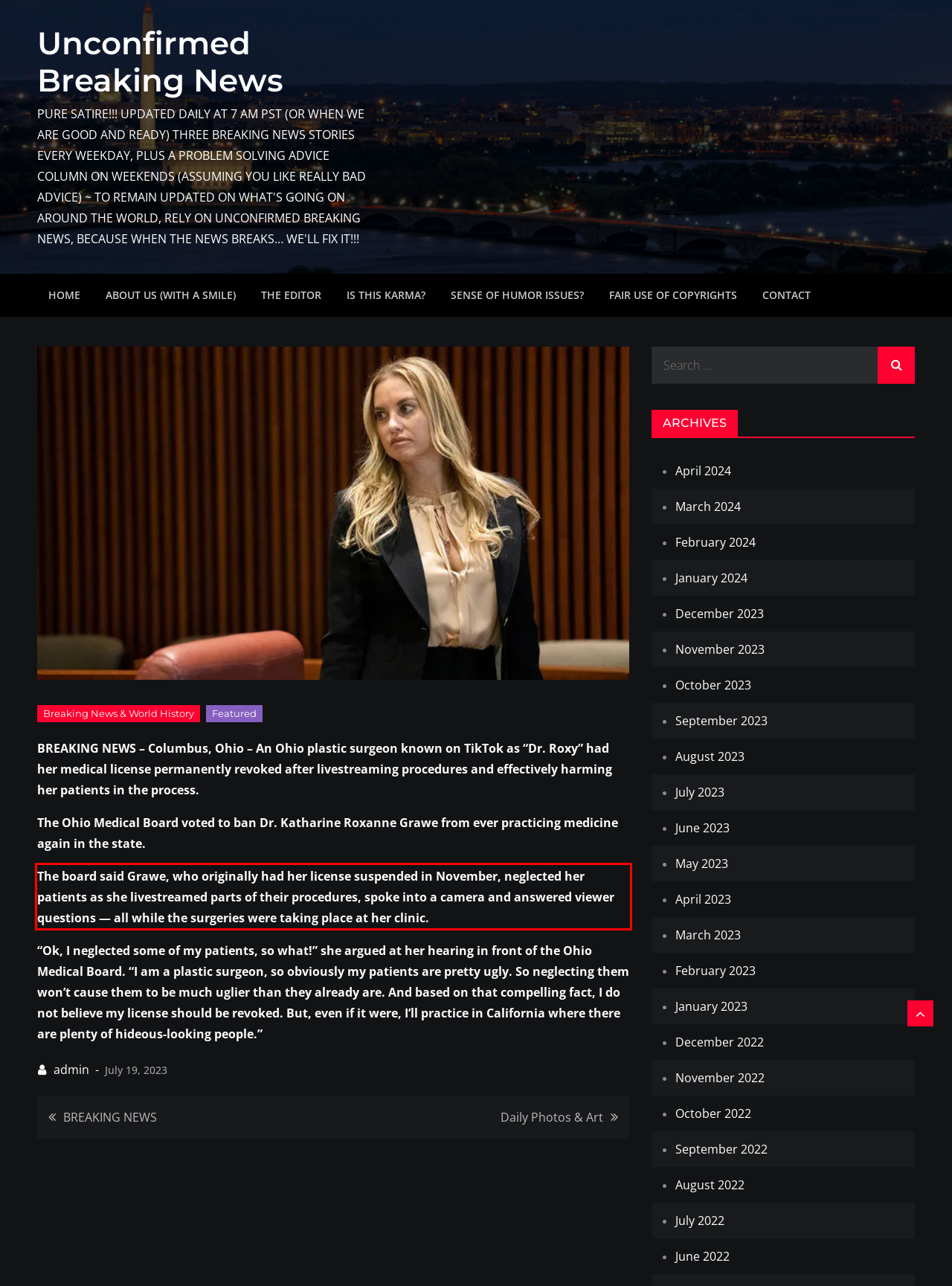Examine the screenshot of the webpage, locate the red bounding box, and perform OCR to extract the text contained within it.

The board said Grawe, who originally had her license suspended in November, neglected her patients as she livestreamed parts of their procedures, spoke into a camera and answered viewer questions — all while the surgeries were taking place at her clinic.